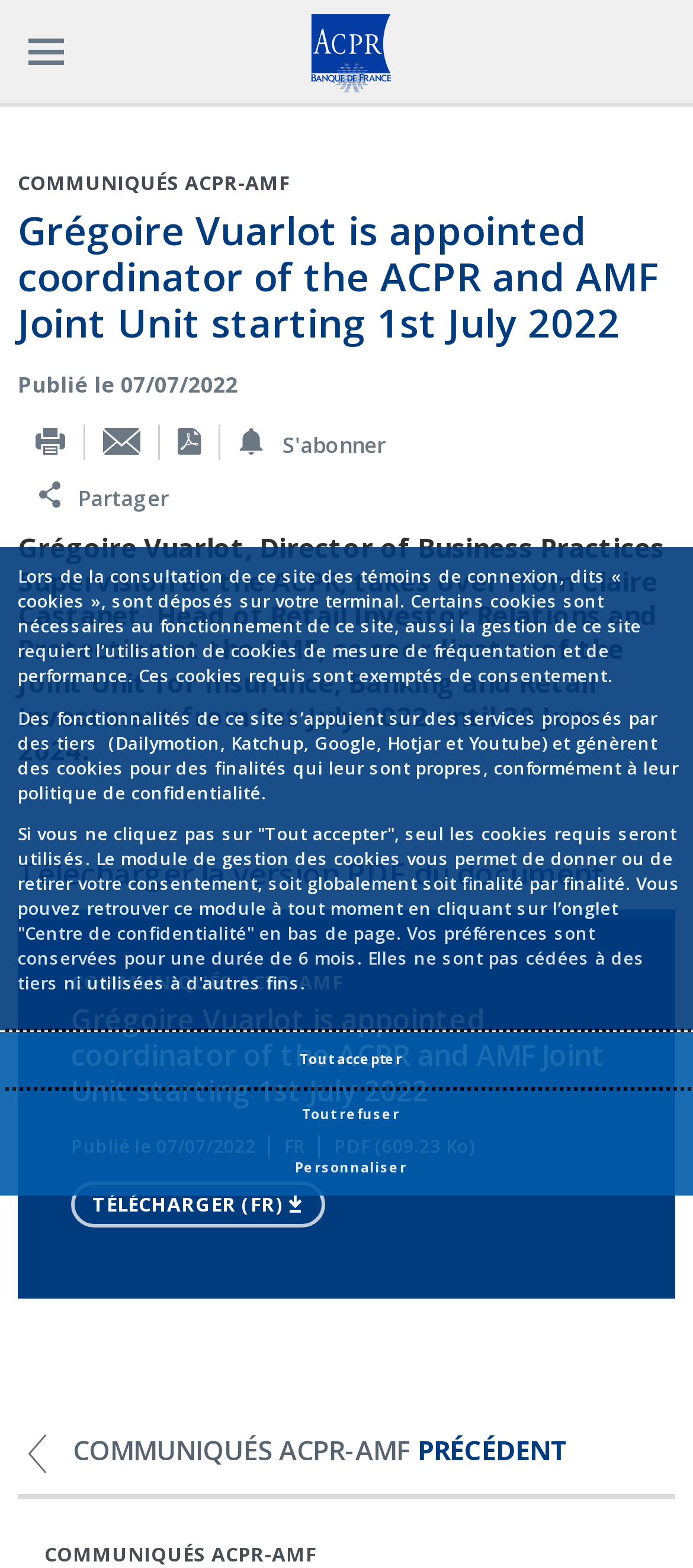What is the size of the PDF document?
Please provide a comprehensive answer based on the information in the image.

The answer can be found in the section where the PDF document can be downloaded, where it is stated 'PDF (609.23 Ko)'.